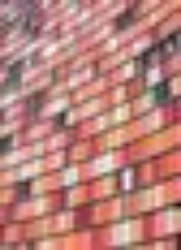What style of architecture is reflected in the design?
Answer the question based on the image using a single word or a brief phrase.

Modern architecture